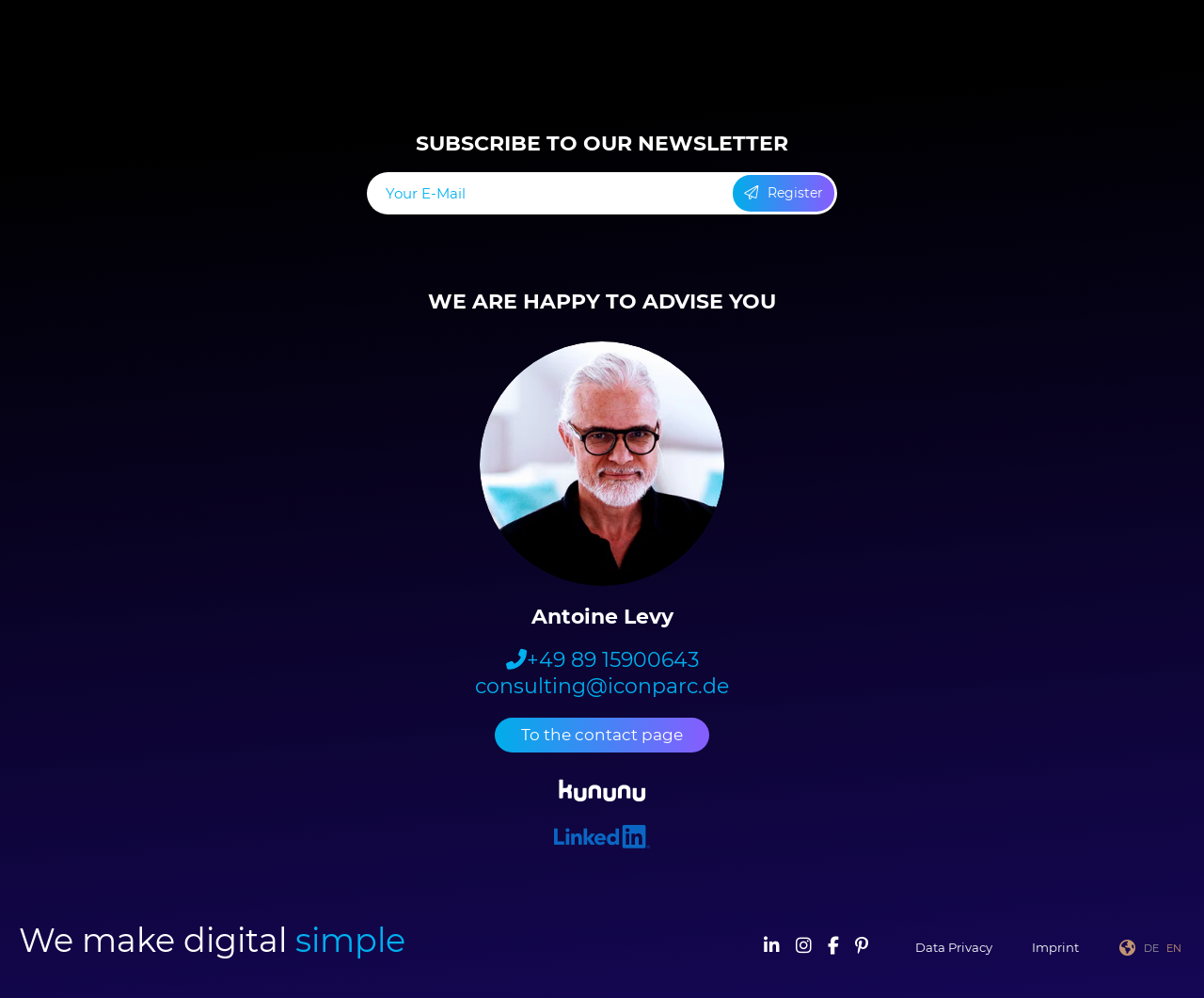Answer the question below in one word or phrase:
What is the name of the company?

ICONPARC